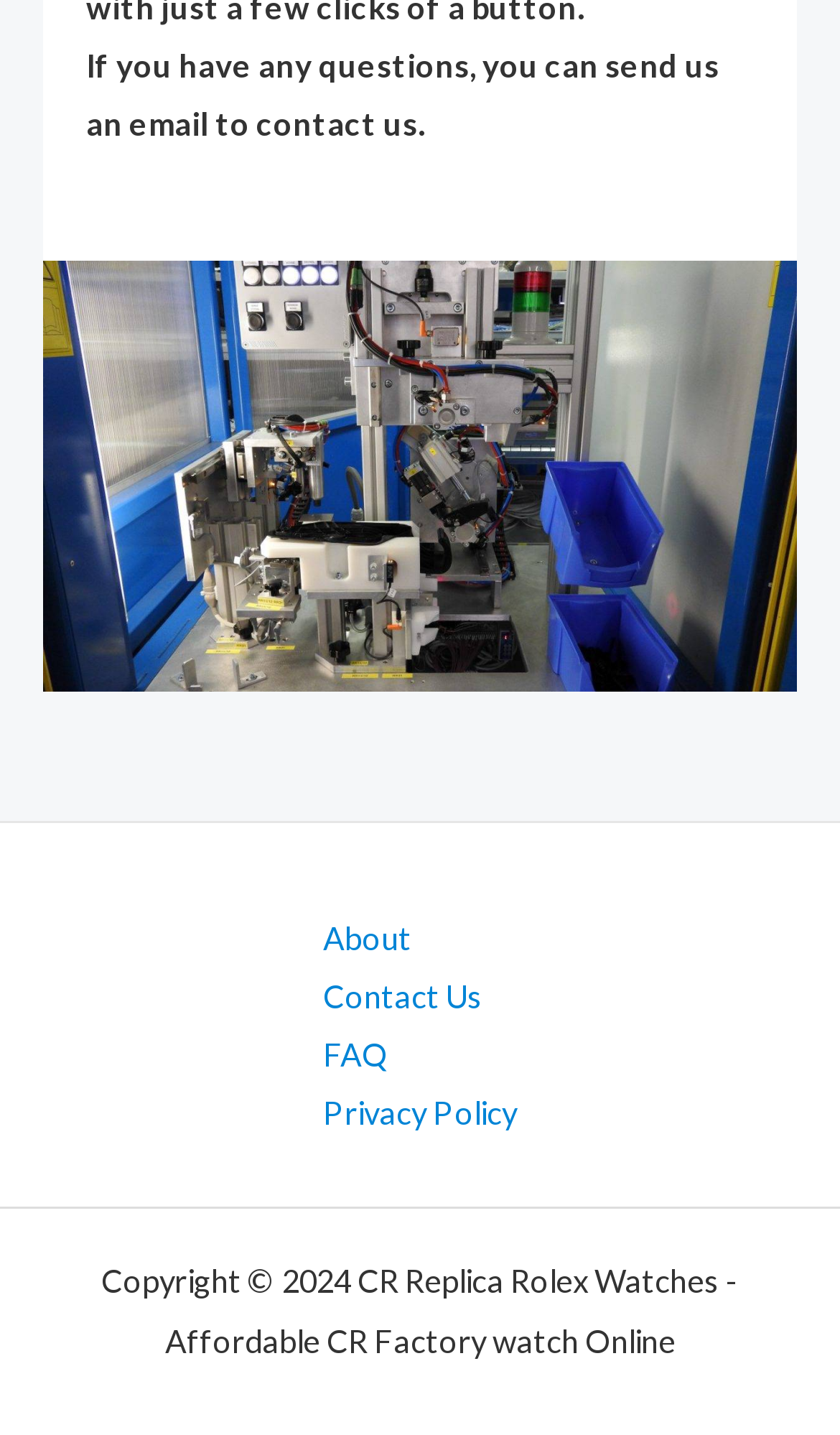Based on the image, give a detailed response to the question: What is the copyright year of the website?

The static text element at the bottom of the webpage mentions the copyright information, which includes the year 2024.